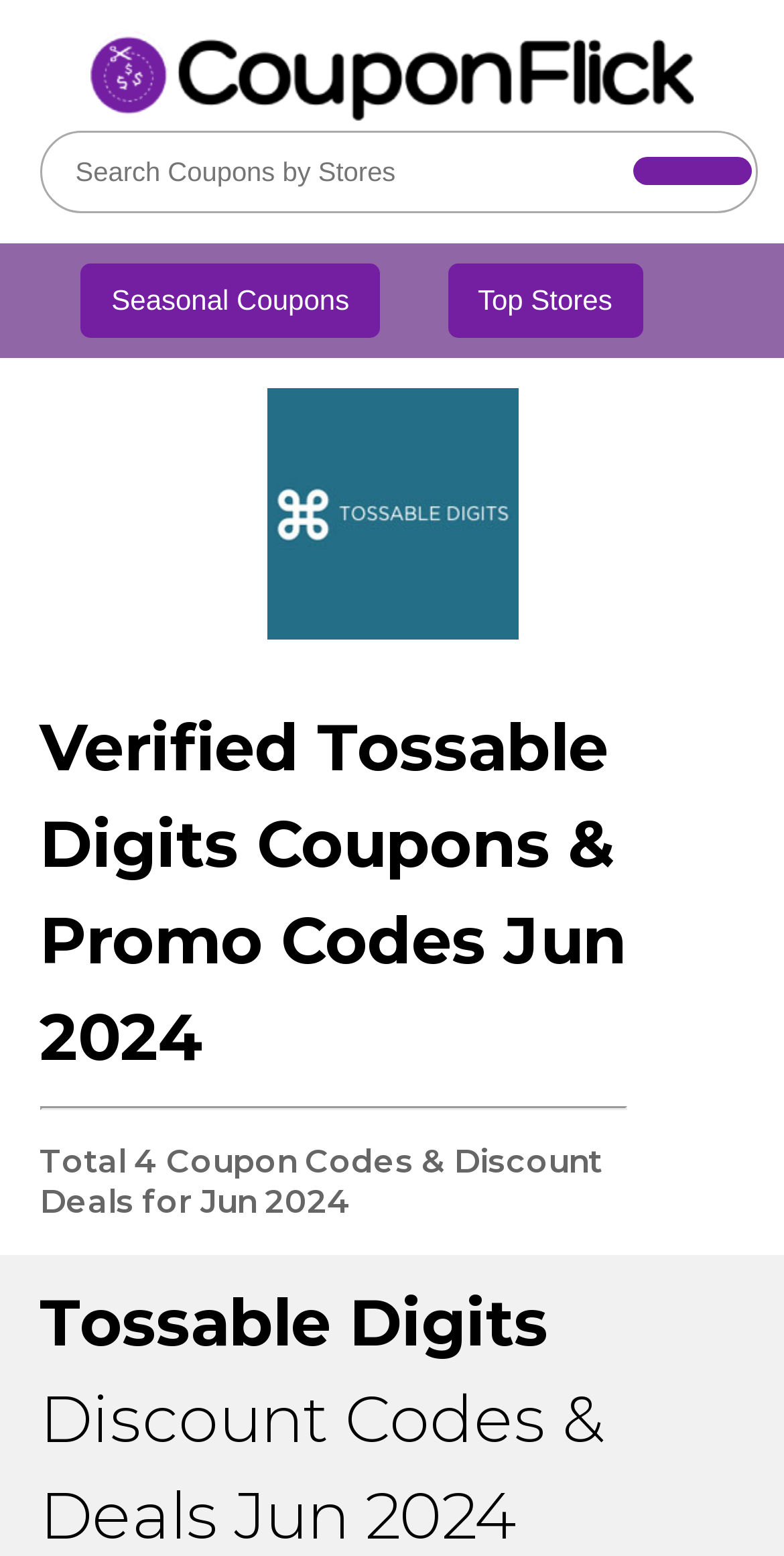Give a detailed explanation of the elements present on the webpage.

The webpage is focused on providing coupon codes and discounts for Tossable Digits. At the top left, there is a CouponFlick logo, which is an image linked to the CouponFlick website. Below the logo, there is a search bar with a label "Search Coupons by Stores" and a search button to the right. 

On the top navigation menu, there are three links: "Seasonal Coupons" on the left, "Top Stores" in the middle, and no other links on the right. 

The main content of the webpage is dedicated to Tossable Digits coupons. There is a link to Tossable Digits with an accompanying image of the brand's logo. Above the link, there is a heading that reads "Verified Tossable Digits Coupons & Promo Codes Jun 2024". 

Below the heading, there is a horizontal separator line. Underneath the separator, there is a text that states "Total 4 Coupon Codes & Discount Deals for Jun 2024", indicating the number of available coupon codes and deals for Tossable Digits in June 2024.